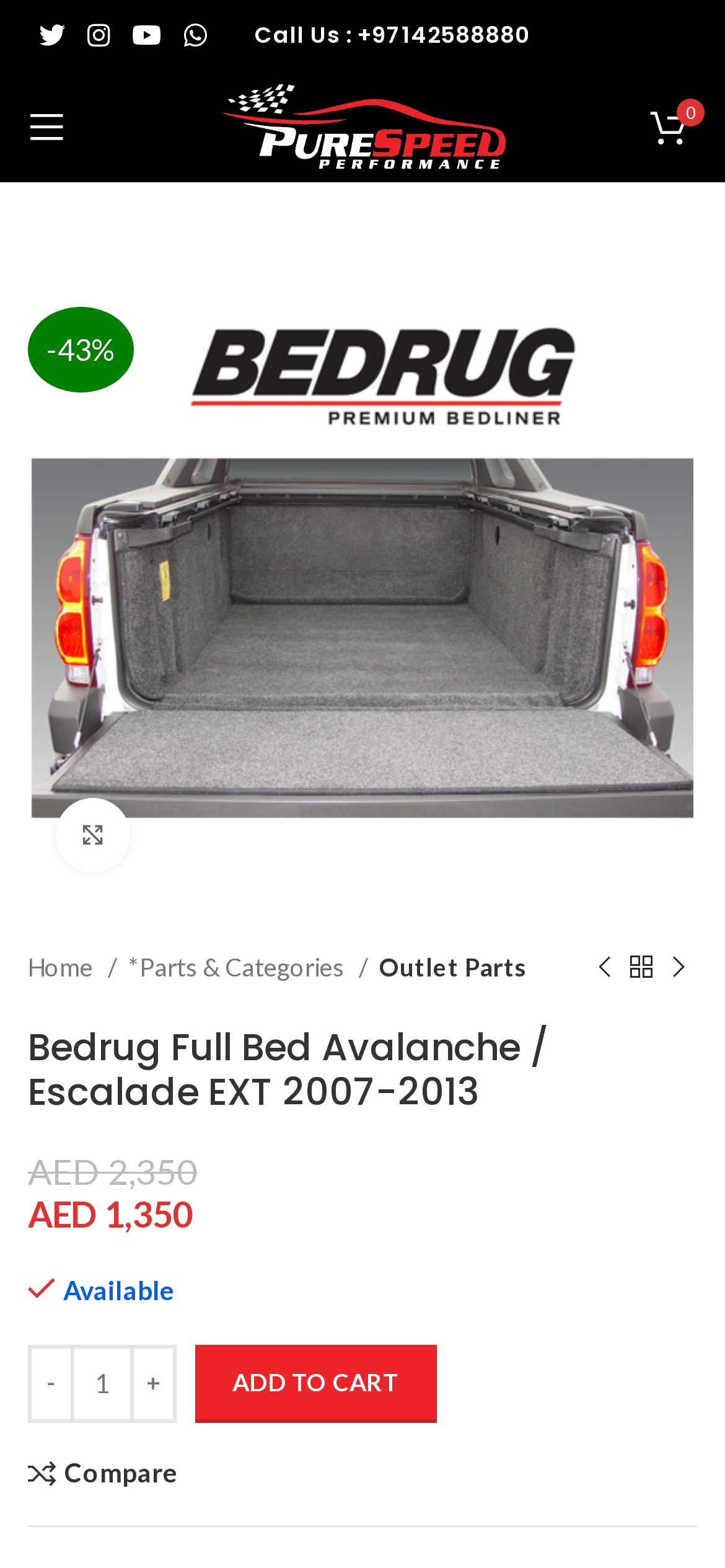Please provide a brief answer to the question using only one word or phrase: 
What is the minimum quantity of the product that can be added to cart?

1